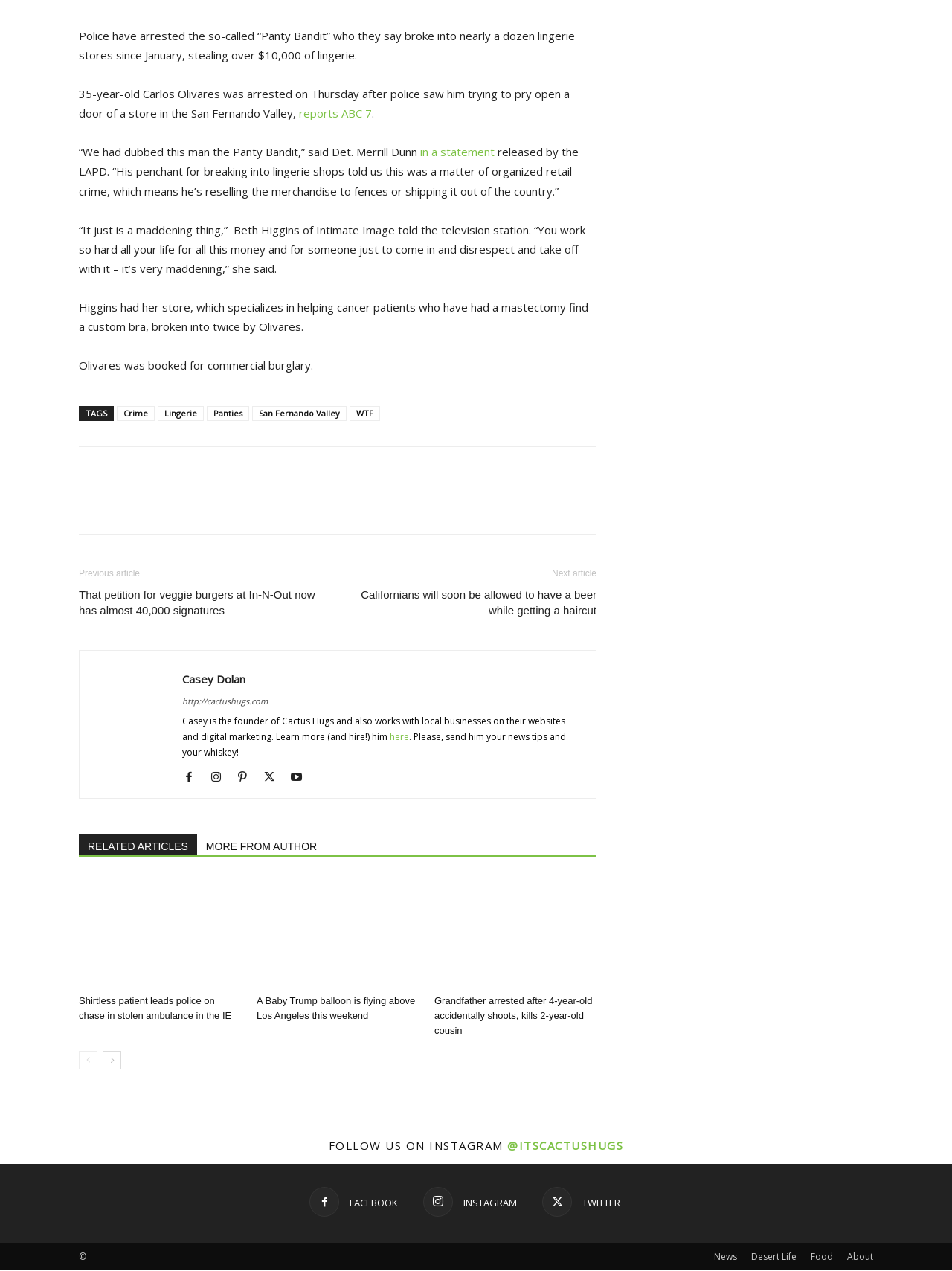Pinpoint the bounding box coordinates for the area that should be clicked to perform the following instruction: "Read the news article about the Panty Bandit".

[0.083, 0.022, 0.604, 0.049]